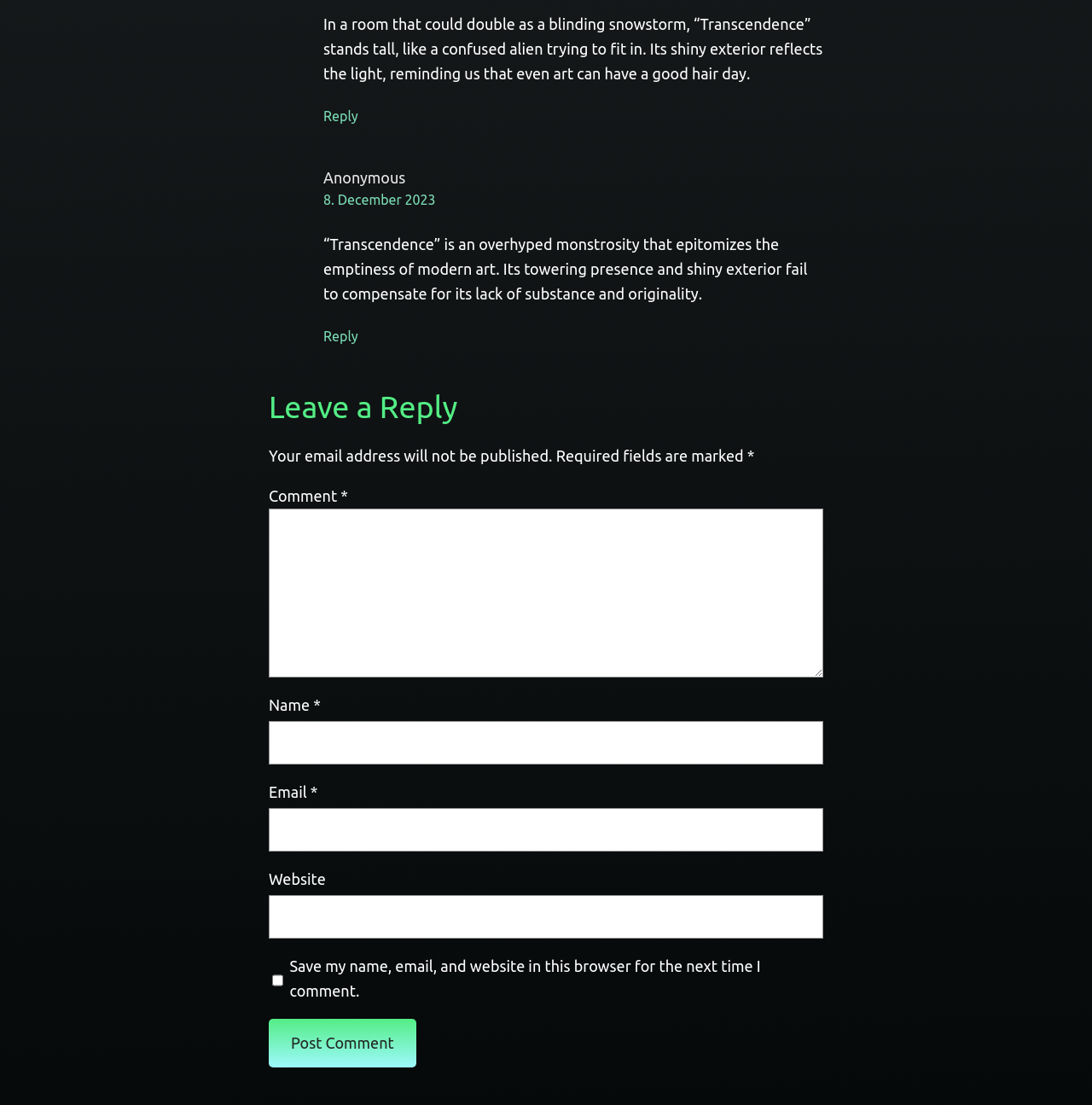Please identify the coordinates of the bounding box for the clickable region that will accomplish this instruction: "Check the save my information checkbox".

[0.249, 0.868, 0.259, 0.906]